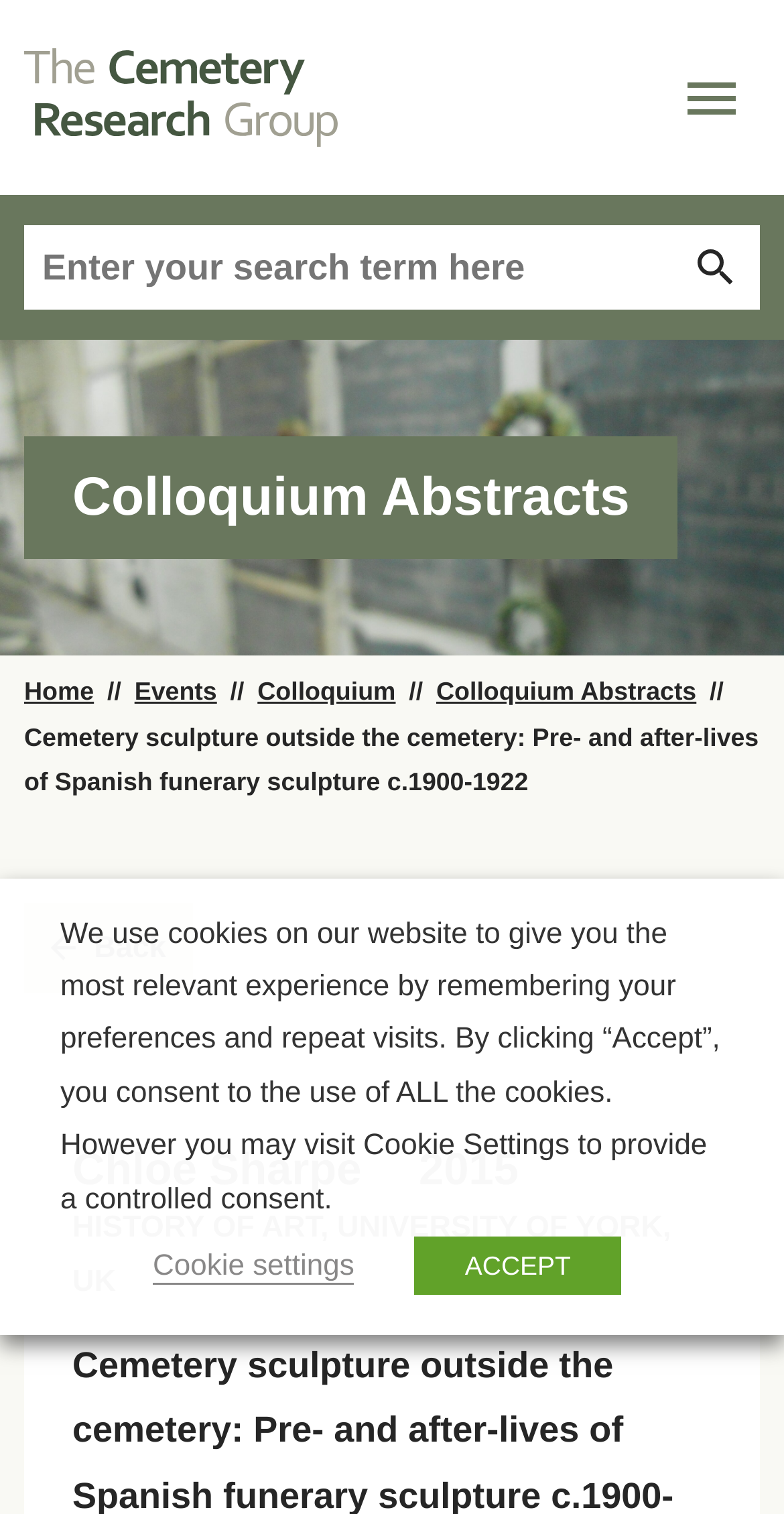Describe every aspect of the webpage comprehensively.

This webpage appears to be an academic paper or article about Spanish cemetery sculpture. At the top, there is a heading that displays the title of the paper, "Cemetery sculpture outside the cemetery: Pre- and after-lives of Spanish funerary sculpture c.1900-1922 | Cemetery Research Group", accompanied by a link and an image. To the right of the title, there is a menu button.

Below the title, there is a search bar with a search button and a magnifying glass icon. On the left side of the search bar, there is a "Search" label. 

Further down, there are several links to different sections of the website, including "Home", "Events", "Colloquium", and "Colloquium Abstracts". Below these links, there is a heading that reads "Colloquium Abstracts". 

The main content of the webpage begins with a title, "Cemetery sculpture outside the cemetery: Pre- and after-lives of Spanish funerary sculpture c.1900-1922", followed by a link to go back. The abstract of the paper is written by Chloe Sharpe in 2015, and it is affiliated with the History of Art, University of York, UK.

At the bottom of the page, there is a cookie consent dialog box that informs users about the use of cookies on the website. The dialog box provides options to accept all cookies, visit cookie settings, or learn more about the cookies used.